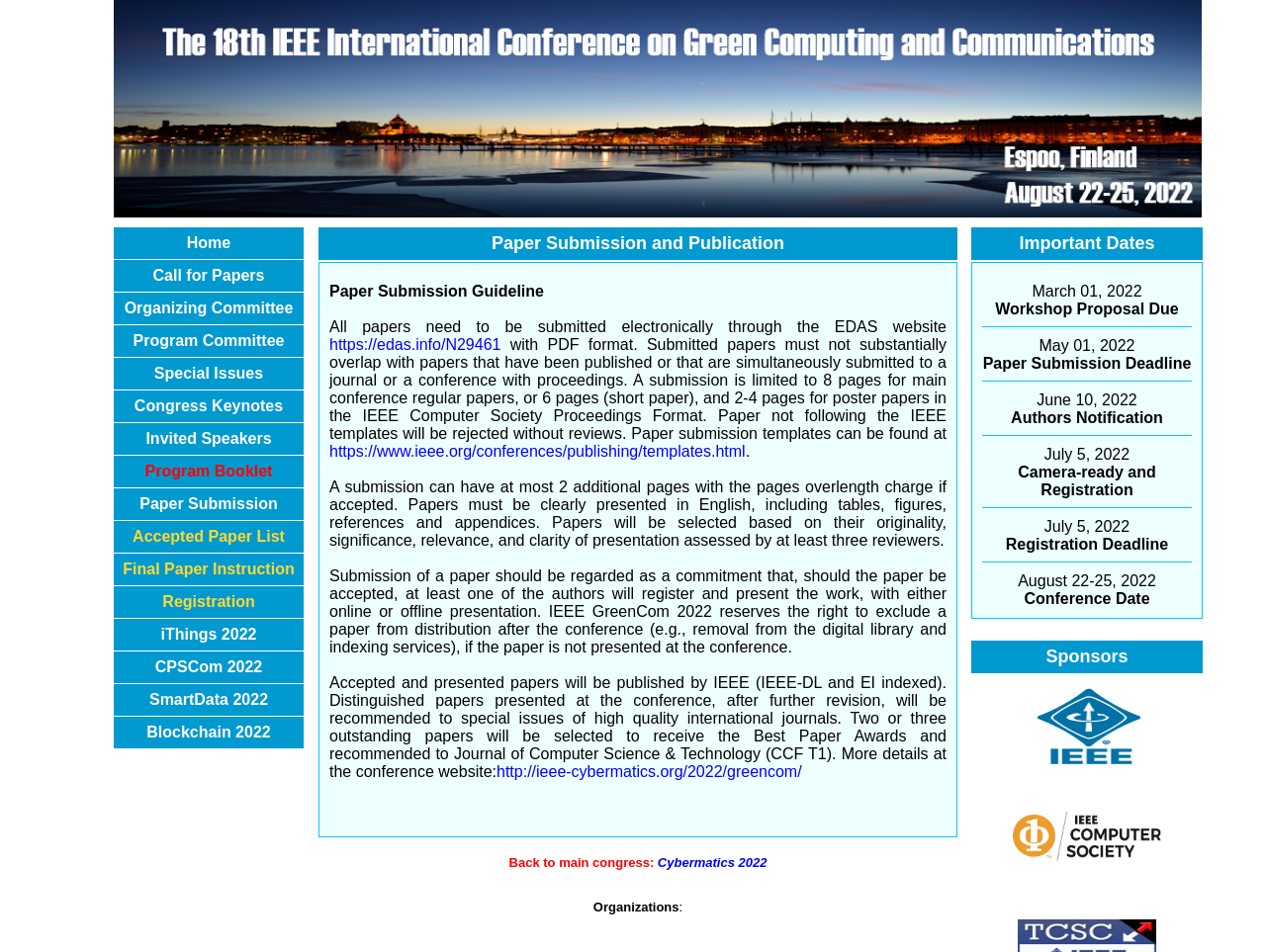Provide a comprehensive description of the webpage.

The webpage is about GreenCom 2022, a conference focused on paper submission. At the top of the page, there is a logo image and a navigation menu with 14 links, including "Home", "Call for Papers", "Organizing Committee", and "Paper Submission". 

Below the navigation menu, there is a table with important dates, including workshop proposal due dates, paper submission deadlines, authors' notification dates, and conference dates. The dates are separated by horizontal lines.

On the left side of the page, there is another table with two sections: "Paper Submission and Publication" and "Sponsors". The "Paper Submission and Publication" section provides detailed guidelines for paper submission, including the format, length, and content requirements. It also mentions the review process and the publication of accepted papers. There are two links to external websites, one for paper submission and another for IEEE paper submission templates.

At the bottom of the page, there are three lines of text: "Back to main congress:", a link to "Cybermatics 2022", and "Organizations:".